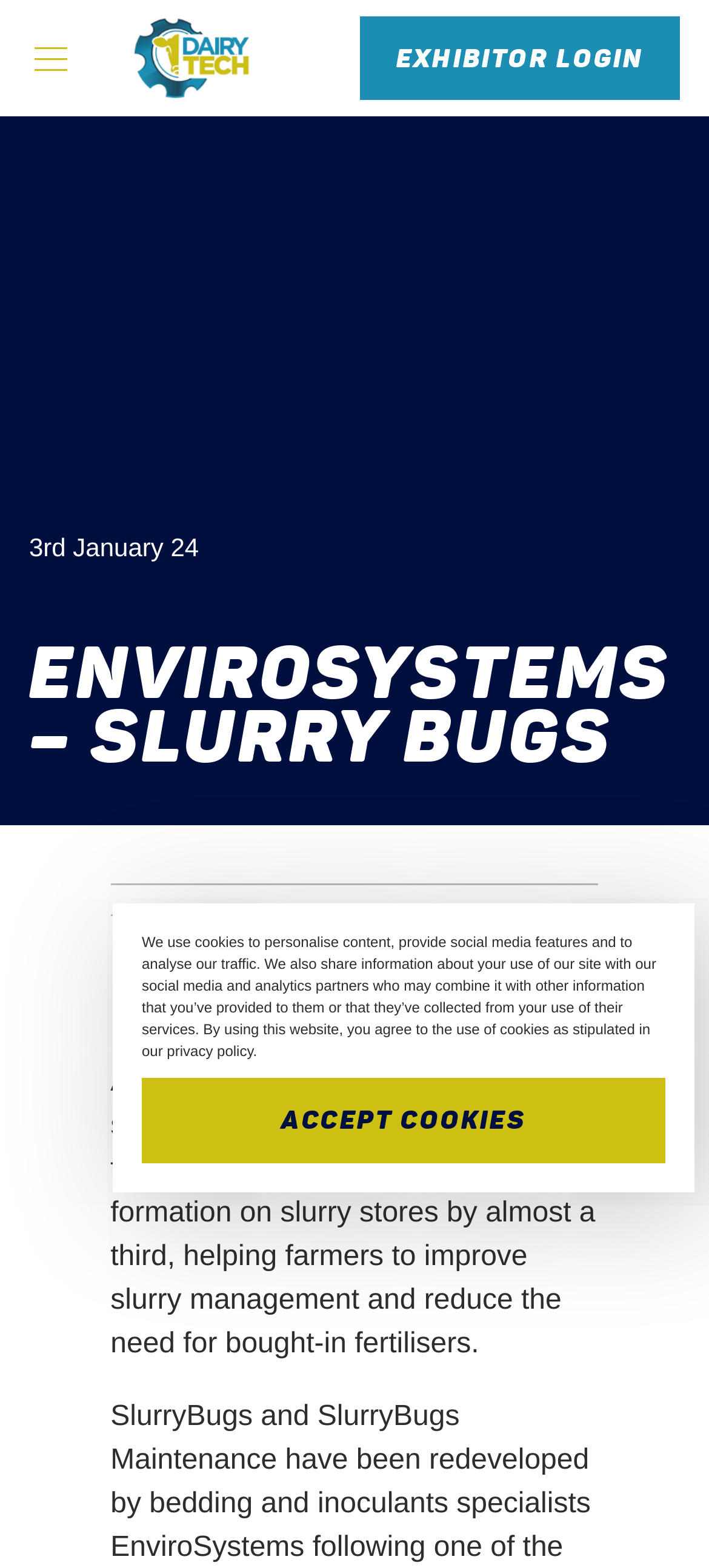Deliver a detailed narrative of the webpage's visual and textual elements.

The webpage is about Envirosystems, specifically their product Slurry Bugs, which is related to dairy technology. At the top left, there is a link to "Dairy Tech" accompanied by an image with the same name. To the right of this, there is a button labeled "EXHIBITOR LOGIN". 

Below the "EXHIBITOR LOGIN" button, there is a header section that displays the current date, "3rd January 24", and the title "ENVIROSYSTEMS – SLURRY BUGS". 

Underneath the header section, there is a table with a single row and column. Within this table, there are two paragraphs of text. The first paragraph reads, "Specialised slurry inoculants cuts crust formation by third". The second paragraph provides more information about a new slurry inoculant that reduces crust formation on slurry stores, helping farmers to improve slurry management and reduce the need for bought-in fertilisers.

At the bottom of the page, there is a section related to cookies. It starts with a heading "ACCEPT COOKIES" and is followed by a paragraph of text that explains the use of cookies on the website. Below this, there is a button labeled "ACCEPT COOKIES".